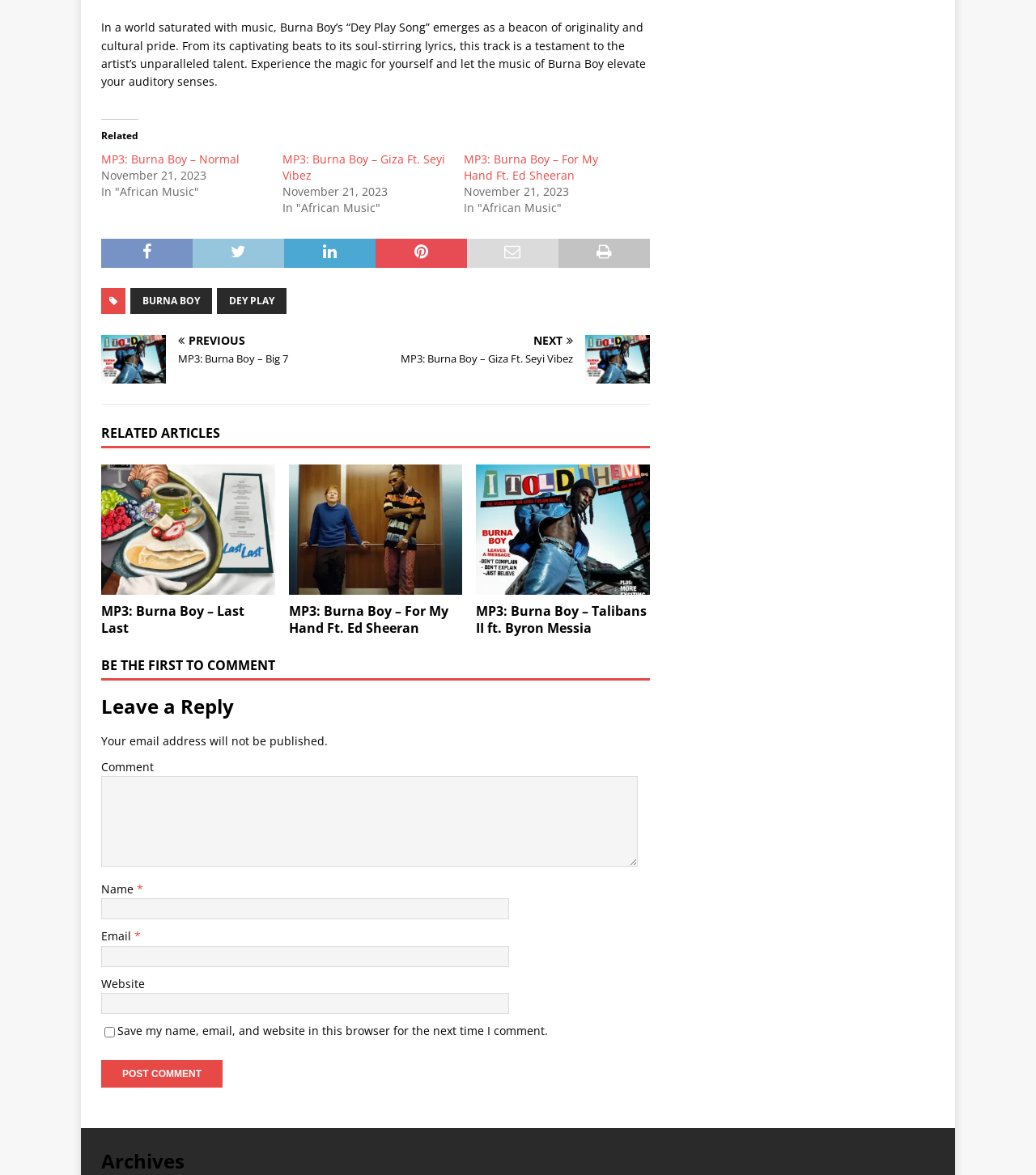Identify the bounding box coordinates of the section to be clicked to complete the task described by the following instruction: "Click on the 'MP3: Burna Boy – Last Last' link". The coordinates should be four float numbers between 0 and 1, formatted as [left, top, right, bottom].

[0.098, 0.513, 0.236, 0.542]